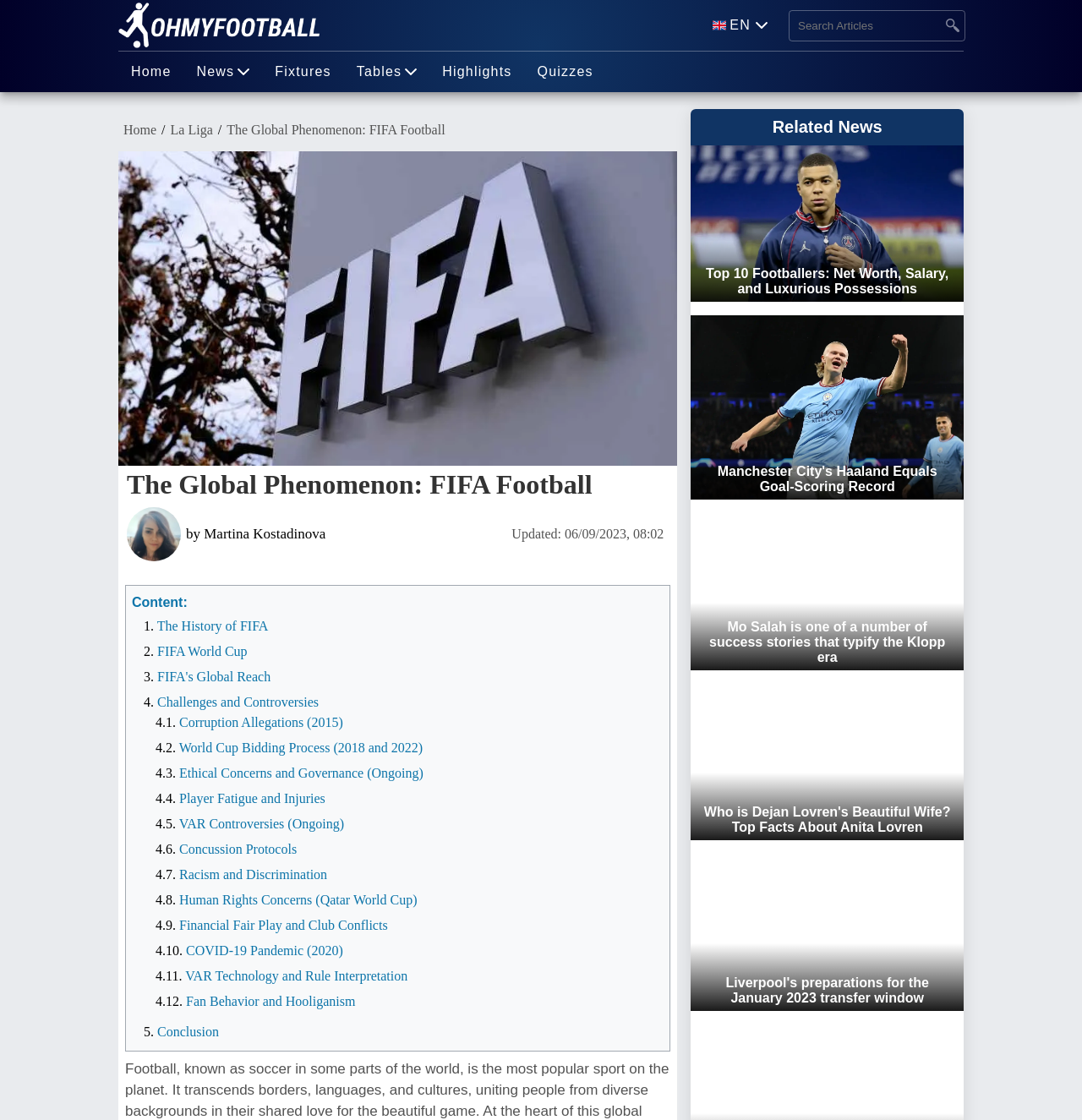Identify the bounding box coordinates for the region of the element that should be clicked to carry out the instruction: "Search for articles". The bounding box coordinates should be four float numbers between 0 and 1, i.e., [left, top, right, bottom].

[0.73, 0.009, 0.869, 0.036]